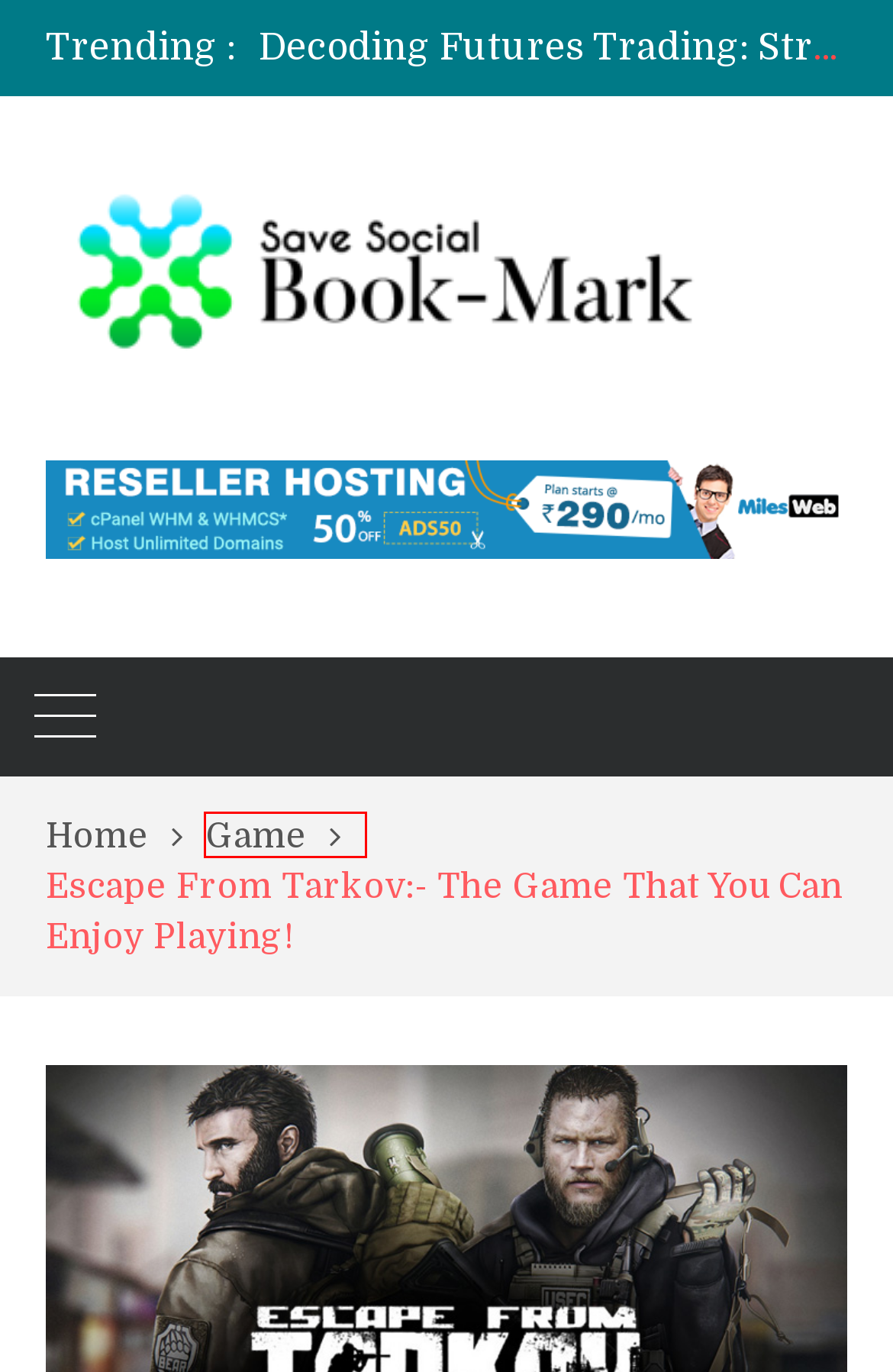A screenshot of a webpage is given with a red bounding box around a UI element. Choose the description that best matches the new webpage shown after clicking the element within the red bounding box. Here are the candidates:
A. 🥇TOTOAGUNG2: Link Taruhan Judi Slot Gacor PG Soft No 1 Senusantara
B. Decoding Futures Trading: Strategies, Successes, and Lessons Learned – Save Social Bookmark
C. Save Social Bookmark – Social media and Tech
D. Game – Save Social Bookmark
E. September 2020 – Save Social Bookmark
F. Software – Save Social Bookmark
G. 16 Questions Critical To Starting An Internet Business – Save Social Bookmark
H. DAFTAR SITUS JUDI SLOT HOKI TERPERCAYA DI INDONESIA > RESTOSLOT4D

D